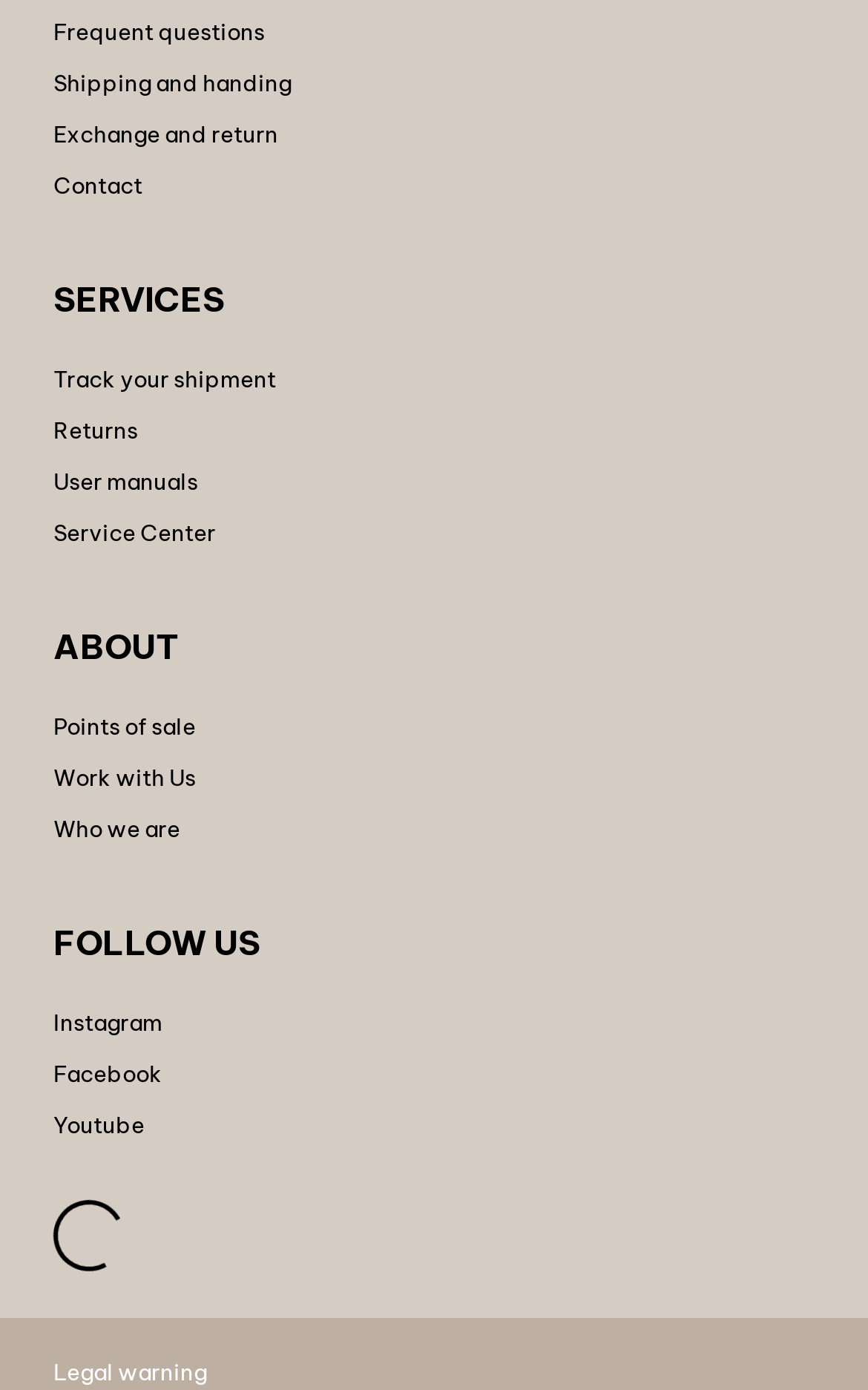Please predict the bounding box coordinates (top-left x, top-left y, bottom-right x, bottom-right y) for the UI element in the screenshot that fits the description: Facebook

[0.062, 0.761, 0.3, 0.793]